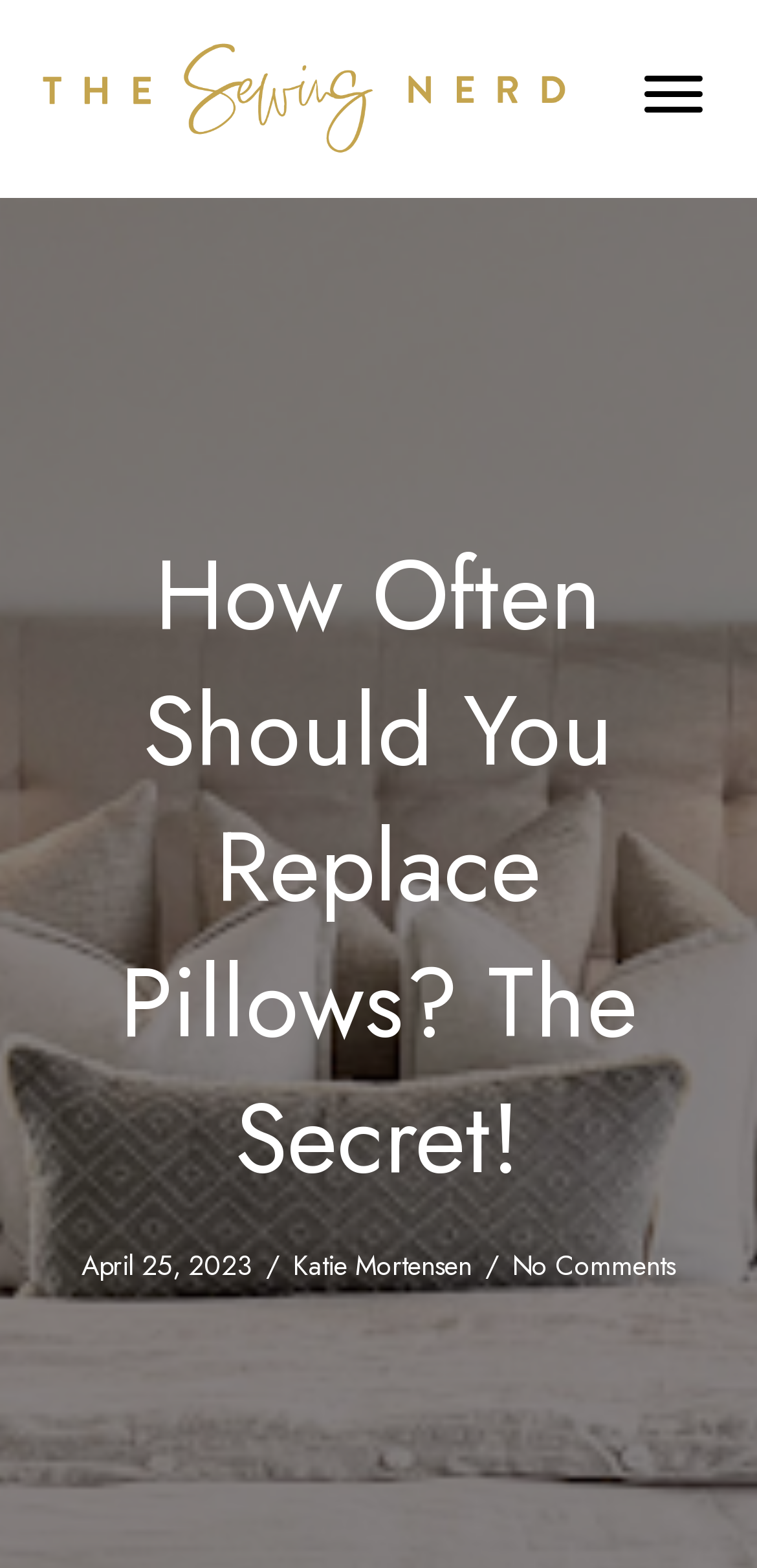Give the bounding box coordinates for this UI element: "aria-label="Menu"". The coordinates should be four float numbers between 0 and 1, arranged as [left, top, right, bottom].

[0.831, 0.04, 0.949, 0.082]